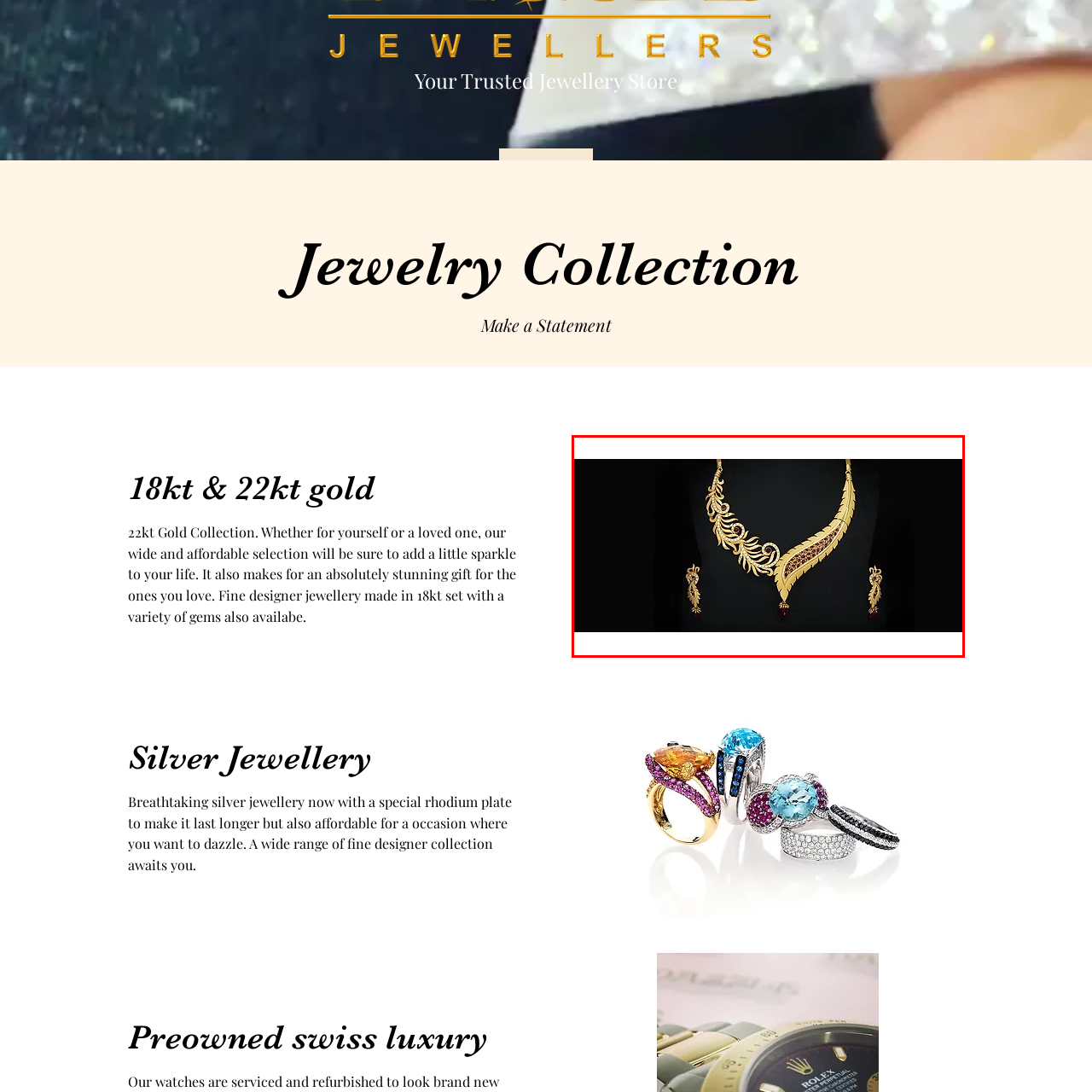What is the purpose of the dark background in the image?
Inspect the image enclosed in the red bounding box and provide a thorough answer based on the information you see.

The caption states that the jewelry set is elegantly displayed against a dark background, which enhances the pieces' brilliance and luxurious aesthetic, implying that the dark background is used to highlight the jewelry's features.